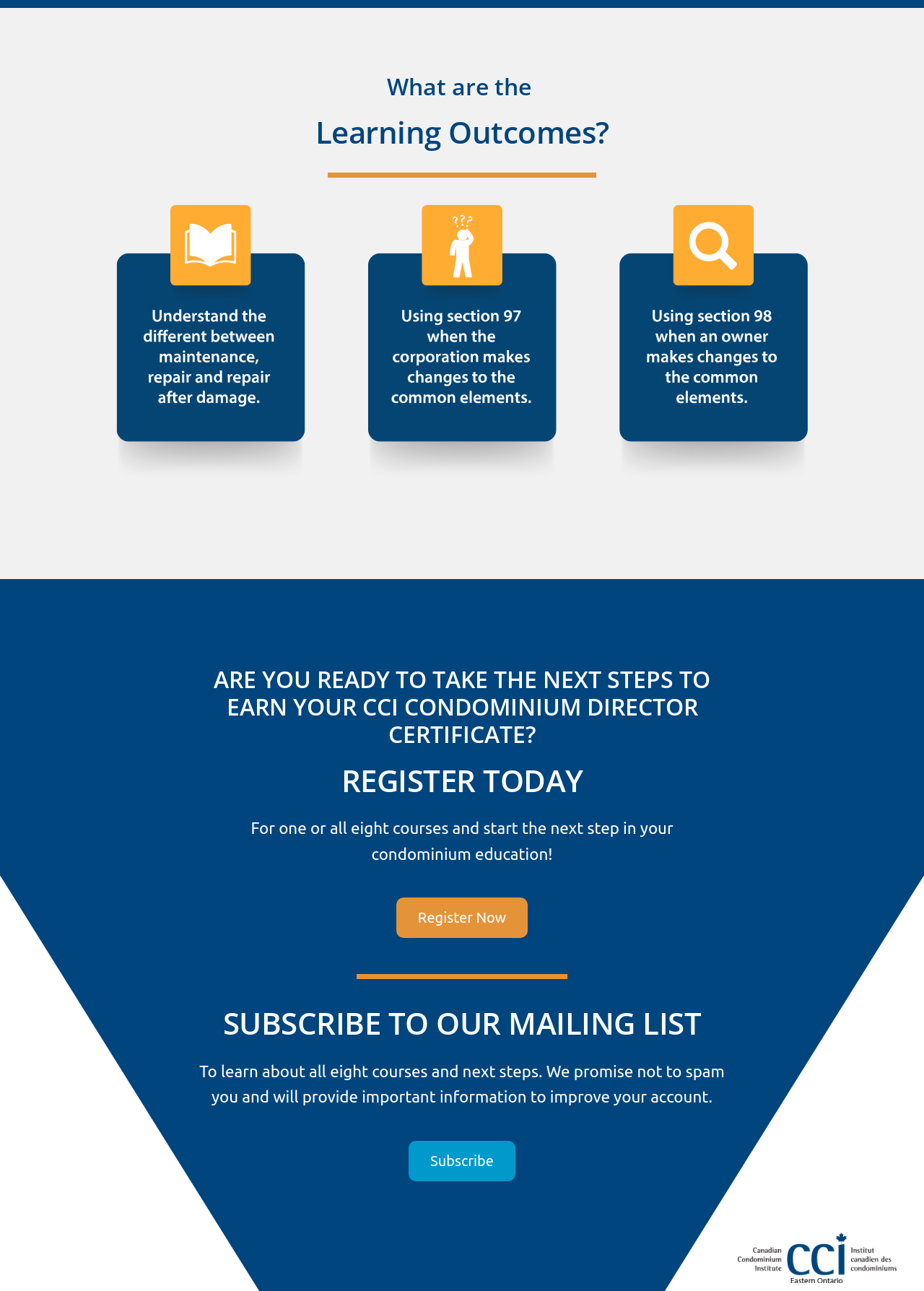Please respond to the question with a concise word or phrase:
What is the benefit of subscribing to the mailing list?

To learn about courses and next steps